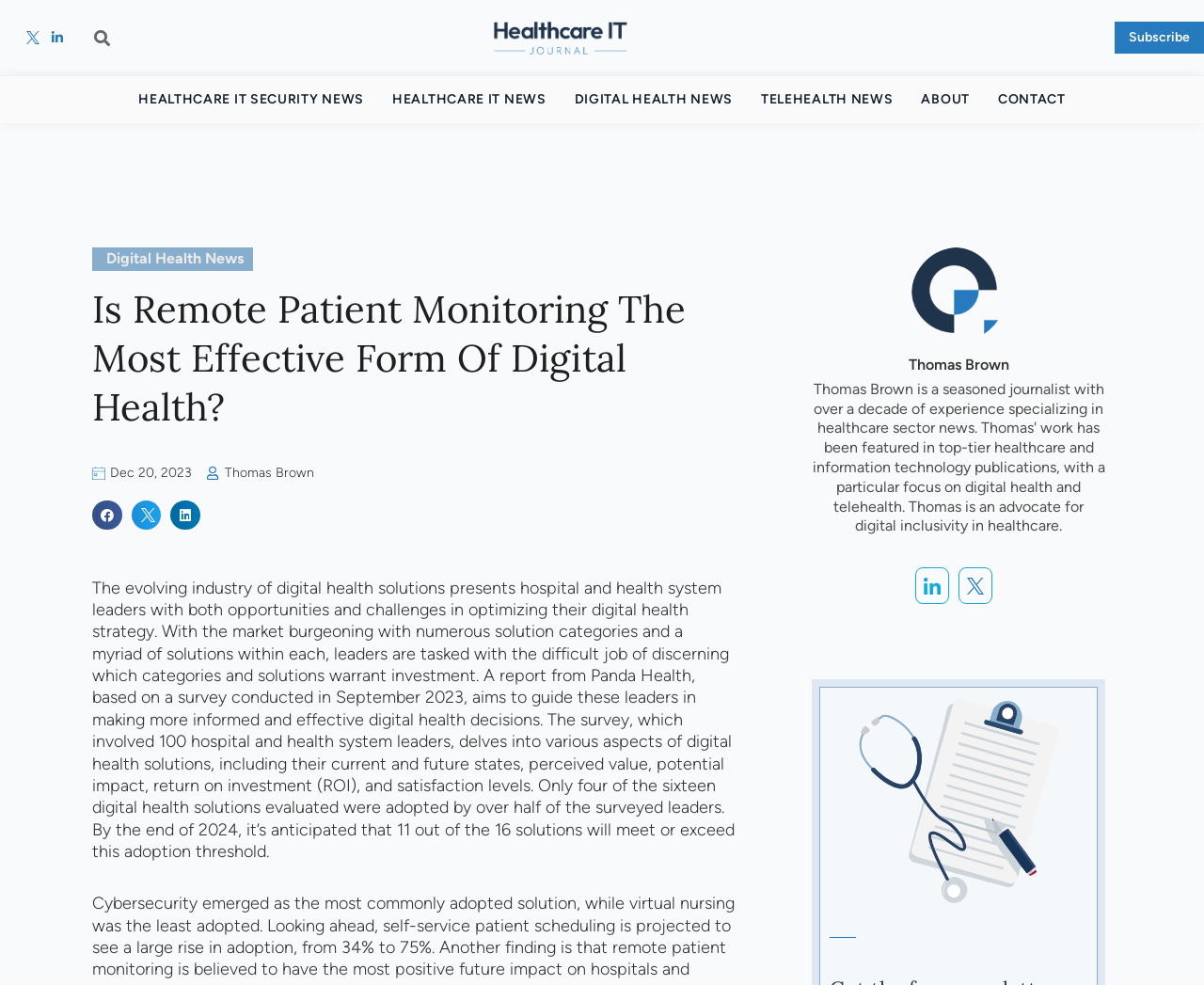Can you specify the bounding box coordinates for the region that should be clicked to fulfill this instruction: "Subscribe to the newsletter".

[0.925, 0.022, 1.0, 0.054]